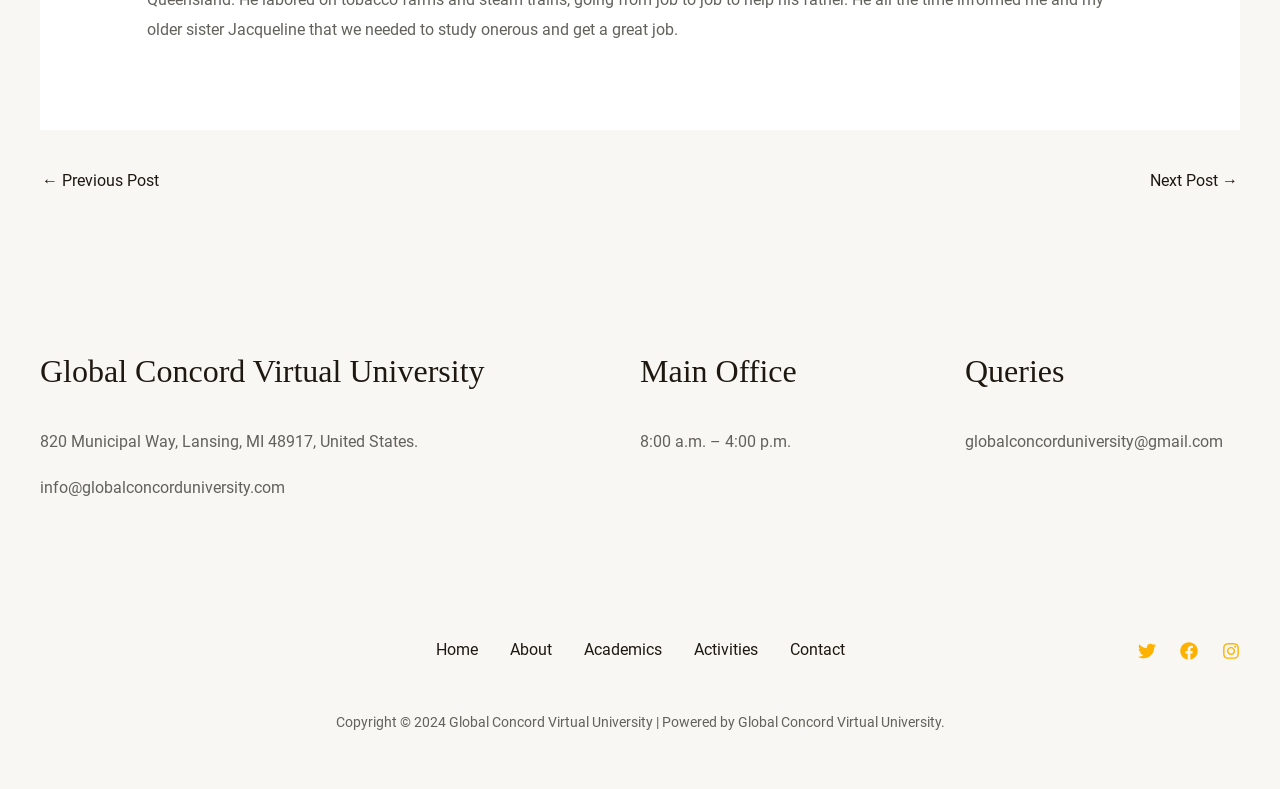How many social media links are there in the footer?
Please answer the question with a detailed and comprehensive explanation.

I counted the social media links in the footer section of the webpage and found three links: Twitter, Facebook, and Instagram, each with its corresponding image icon.